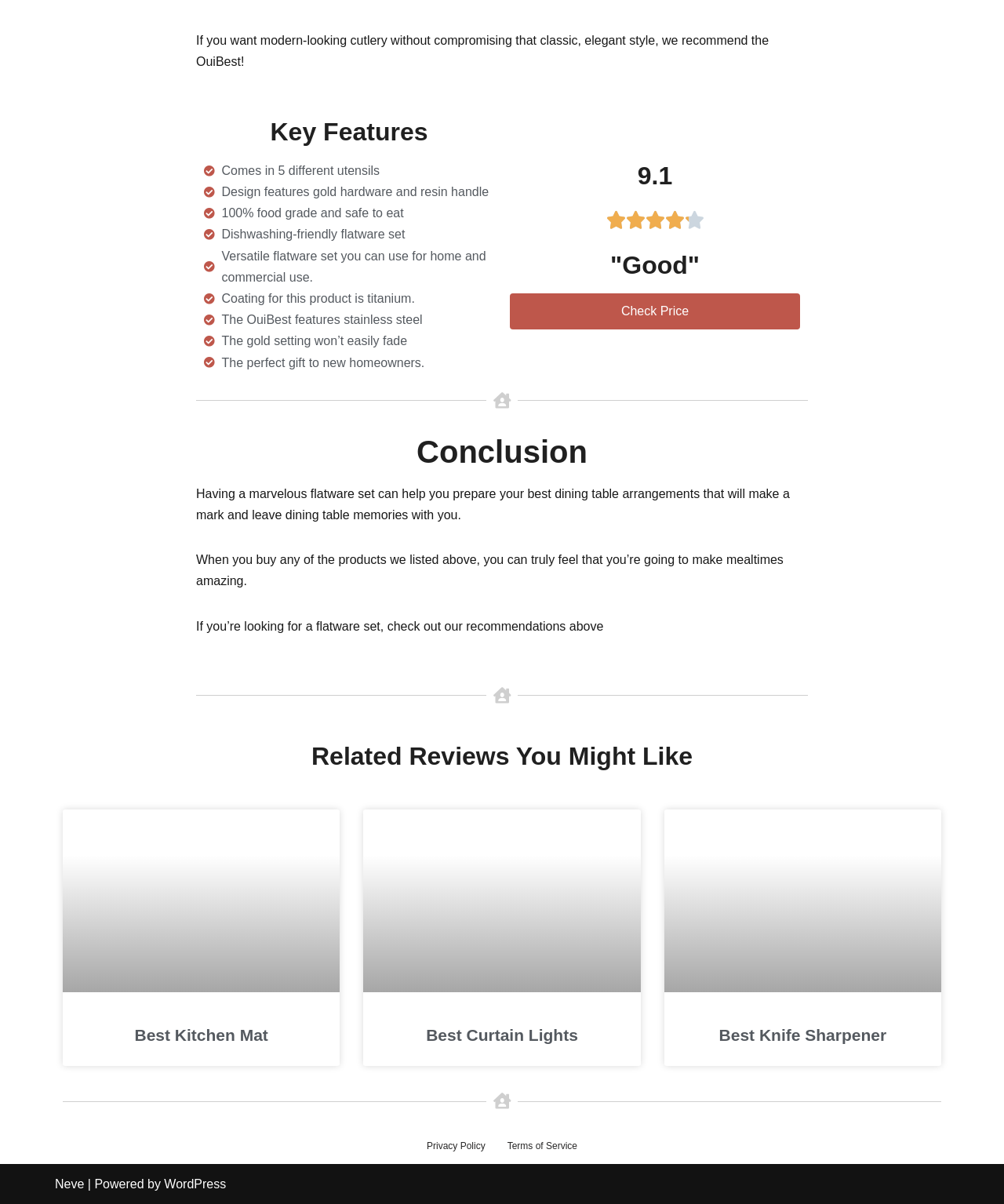Find the bounding box coordinates of the area that needs to be clicked in order to achieve the following instruction: "Read related review on Best Kitchen Mat". The coordinates should be specified as four float numbers between 0 and 1, i.e., [left, top, right, bottom].

[0.134, 0.852, 0.267, 0.867]